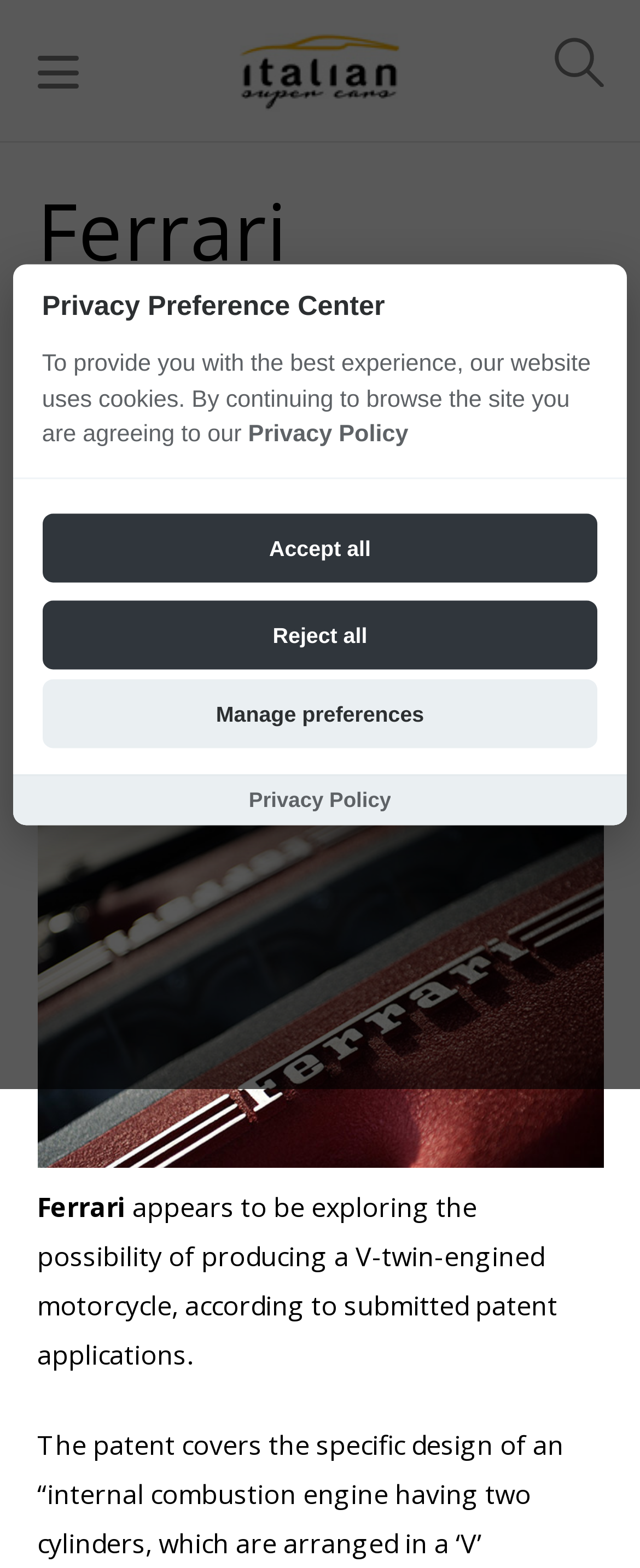Determine the bounding box for the described UI element: "Accept all".

[0.066, 0.328, 0.934, 0.372]